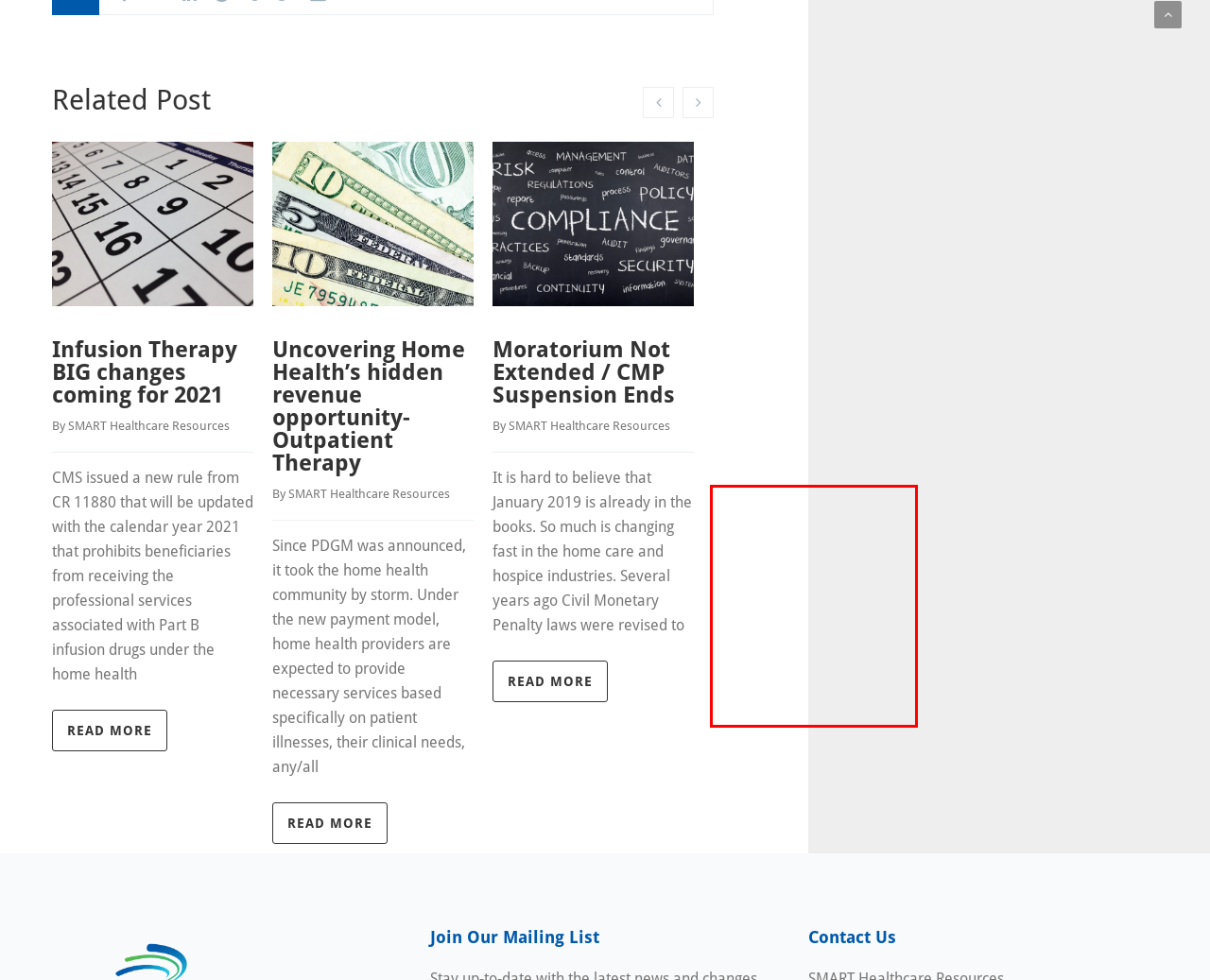You have a screenshot with a red rectangle around a UI element. Recognize and extract the text within this red bounding box using OCR.

CMS and its contractors can reopen claims for a period of three (3) years to determine if the provider of services met all qualification for payment of services provided. Is it any wonder that two READ MORE